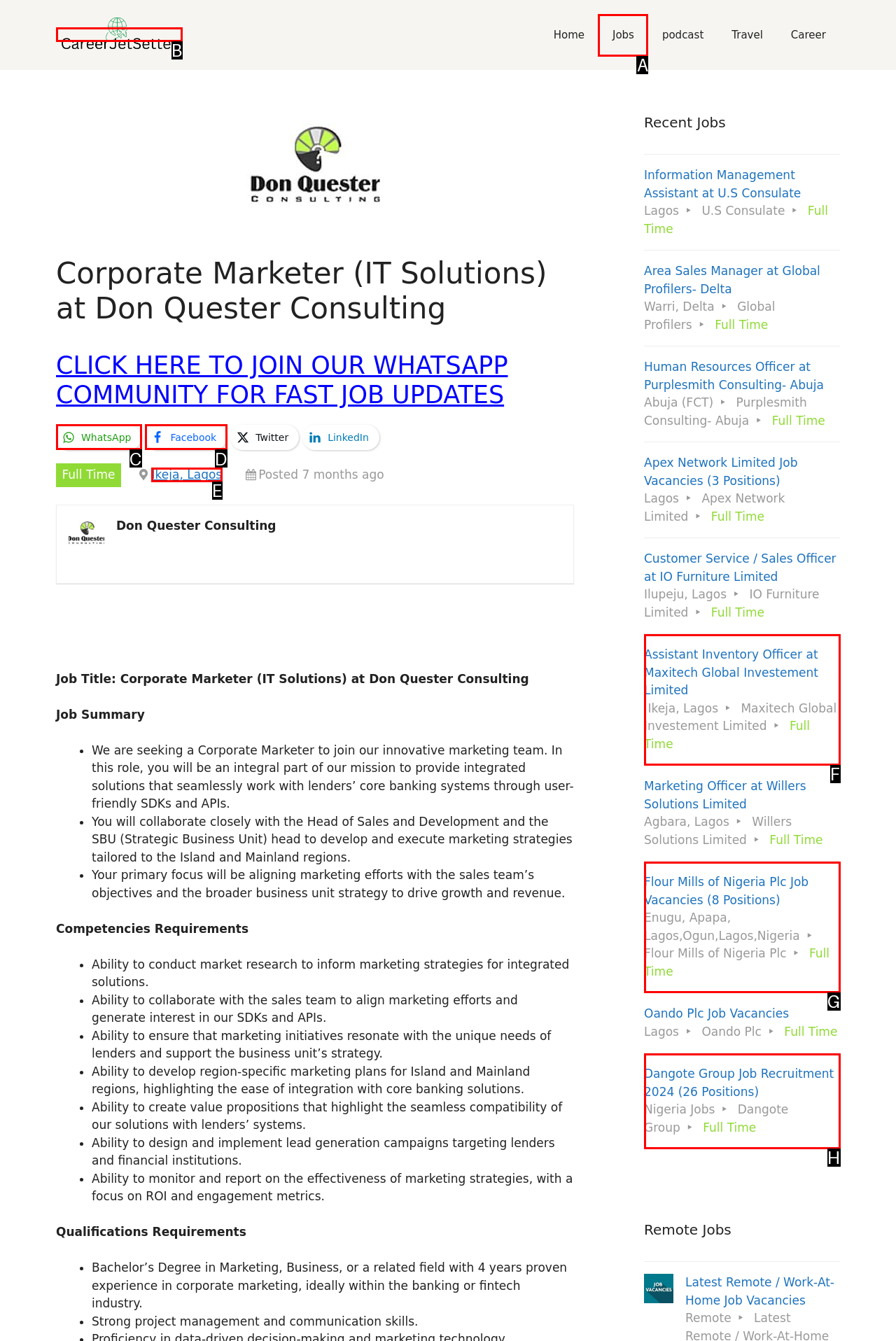From the choices provided, which HTML element best fits the description: More? Answer with the appropriate letter.

None